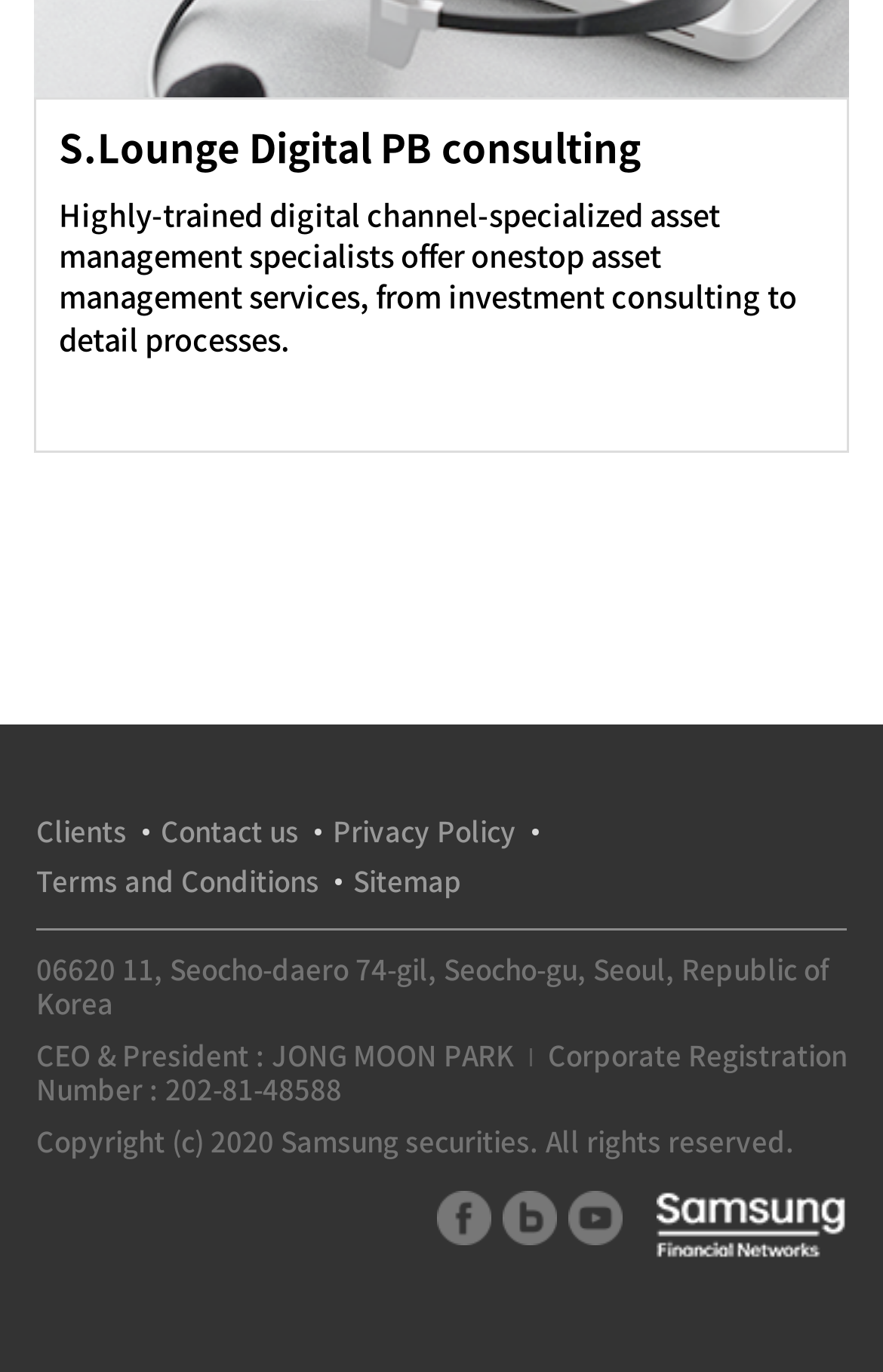Refer to the image and provide a thorough answer to this question:
What is the CEO's name?

The CEO's name can be found in the bottom section of the webpage, where it is written as 'CEO & President : JONG MOON PARK'.